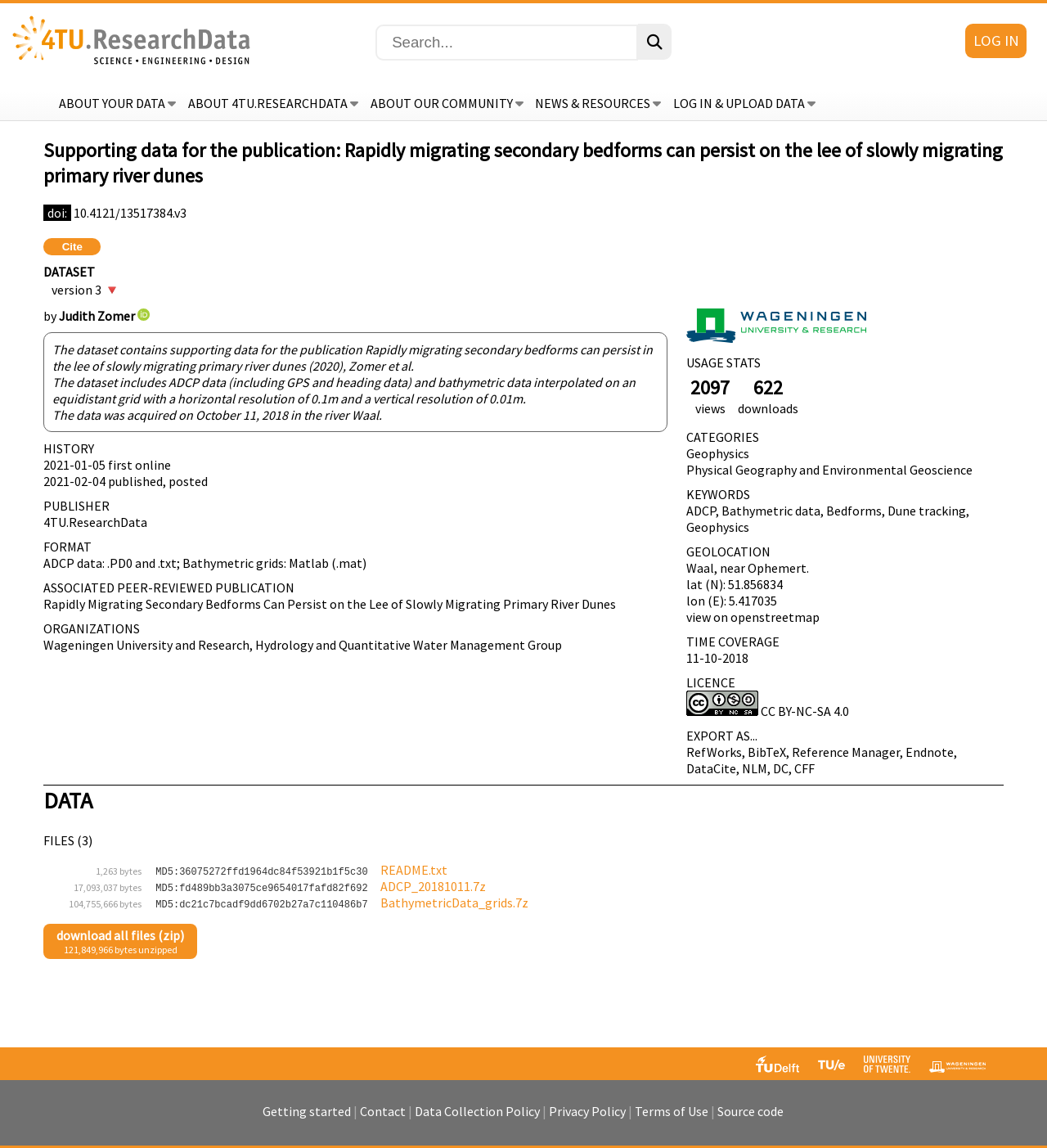Determine the bounding box coordinates for the element that should be clicked to follow this instruction: "Export as RefWorks". The coordinates should be given as four float numbers between 0 and 1, in the format [left, top, right, bottom].

[0.656, 0.648, 0.709, 0.662]